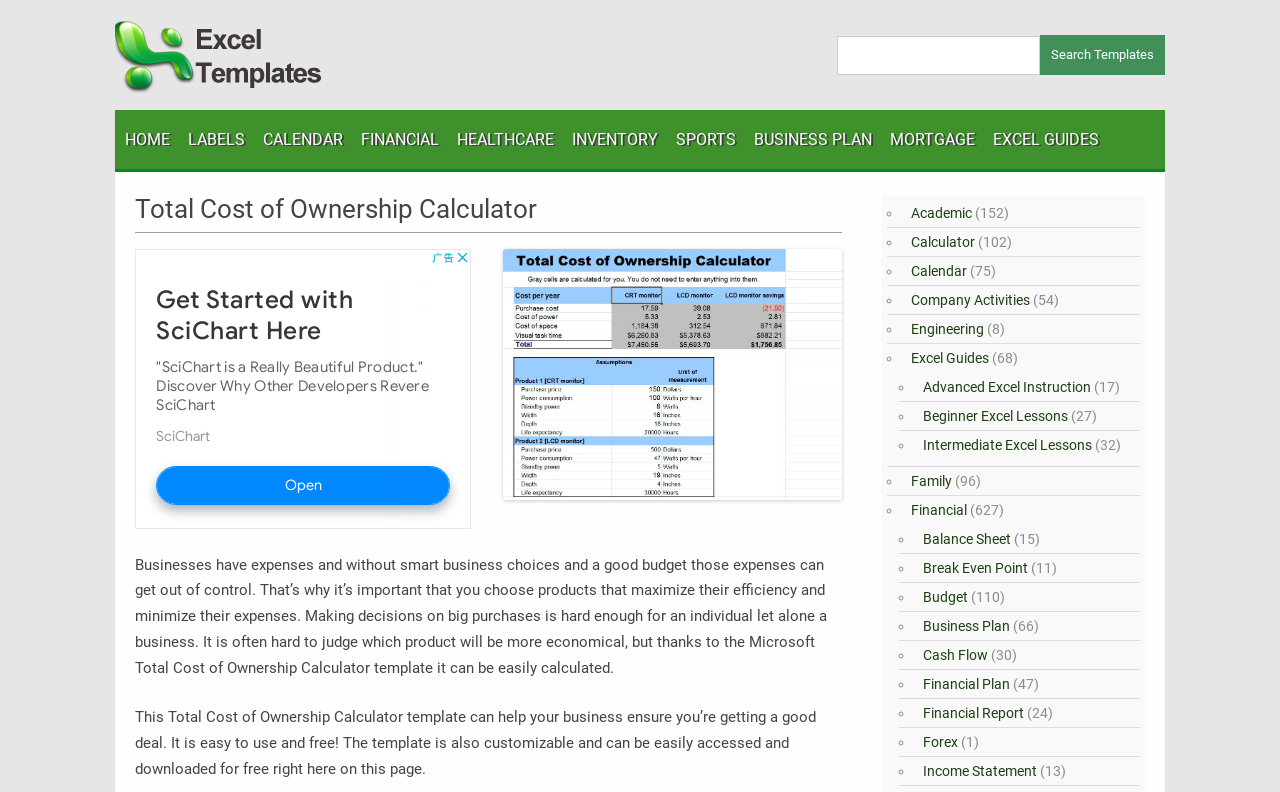Please find and report the primary heading text from the webpage.

Total Cost of Ownership Calculator